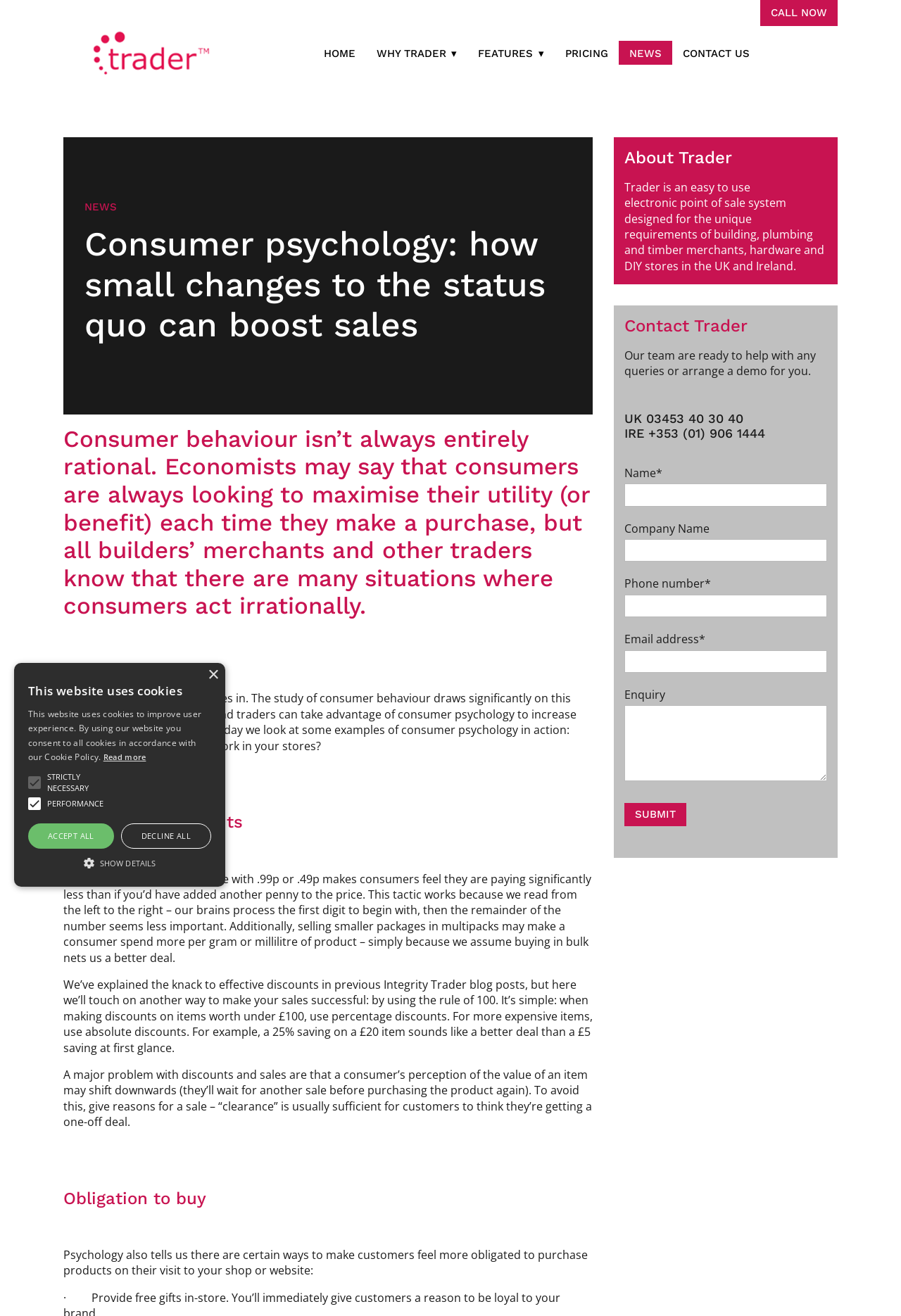Identify the bounding box coordinates for the region of the element that should be clicked to carry out the instruction: "Click the 'NEWS' link". The bounding box coordinates should be four float numbers between 0 and 1, i.e., [left, top, right, bottom].

[0.094, 0.153, 0.13, 0.162]